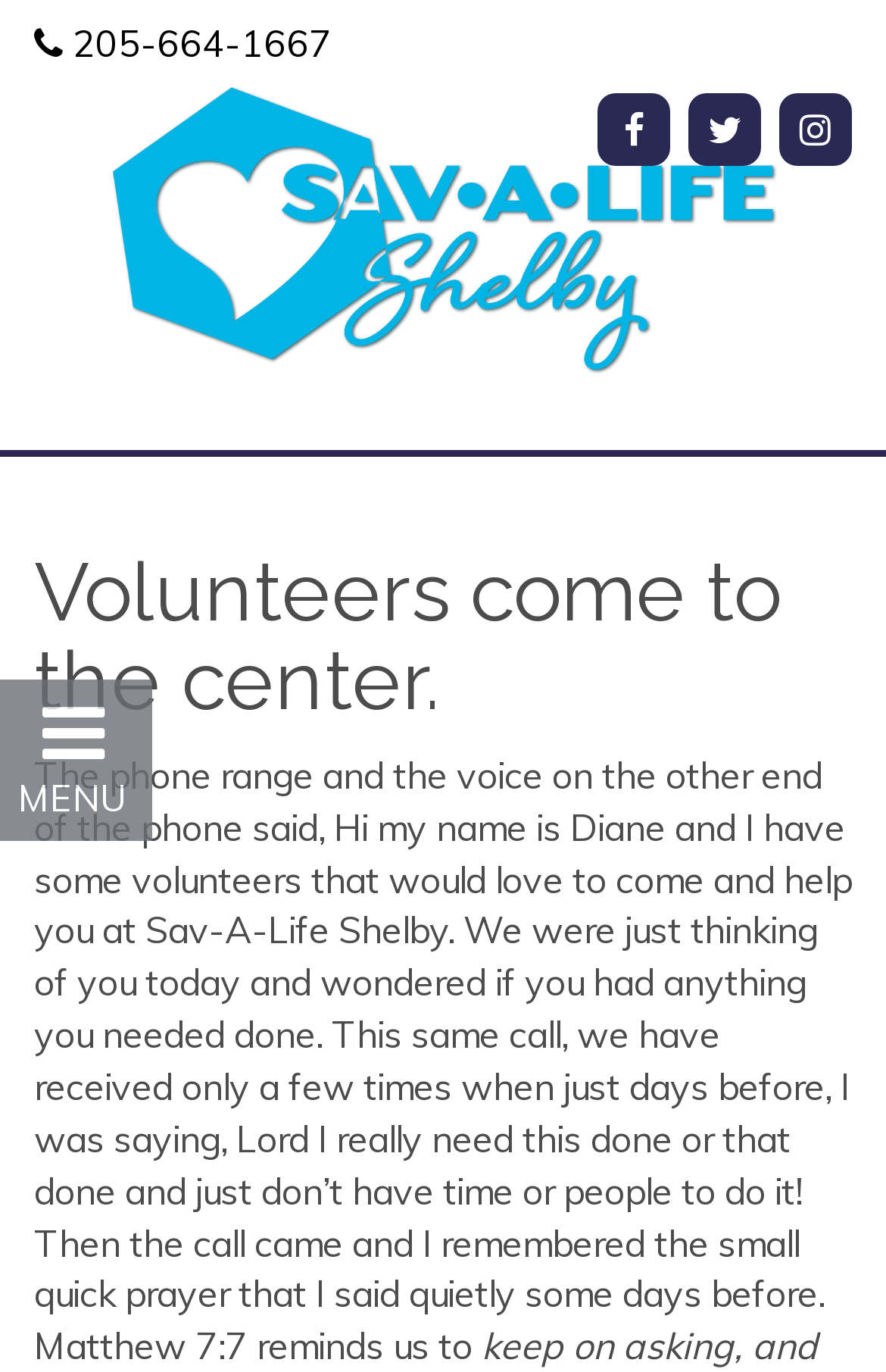What is the phone number on the webpage?
Please give a detailed answer to the question using the information shown in the image.

I found the answer by looking at the link element with the text '205-664-1667' which is likely a phone number.